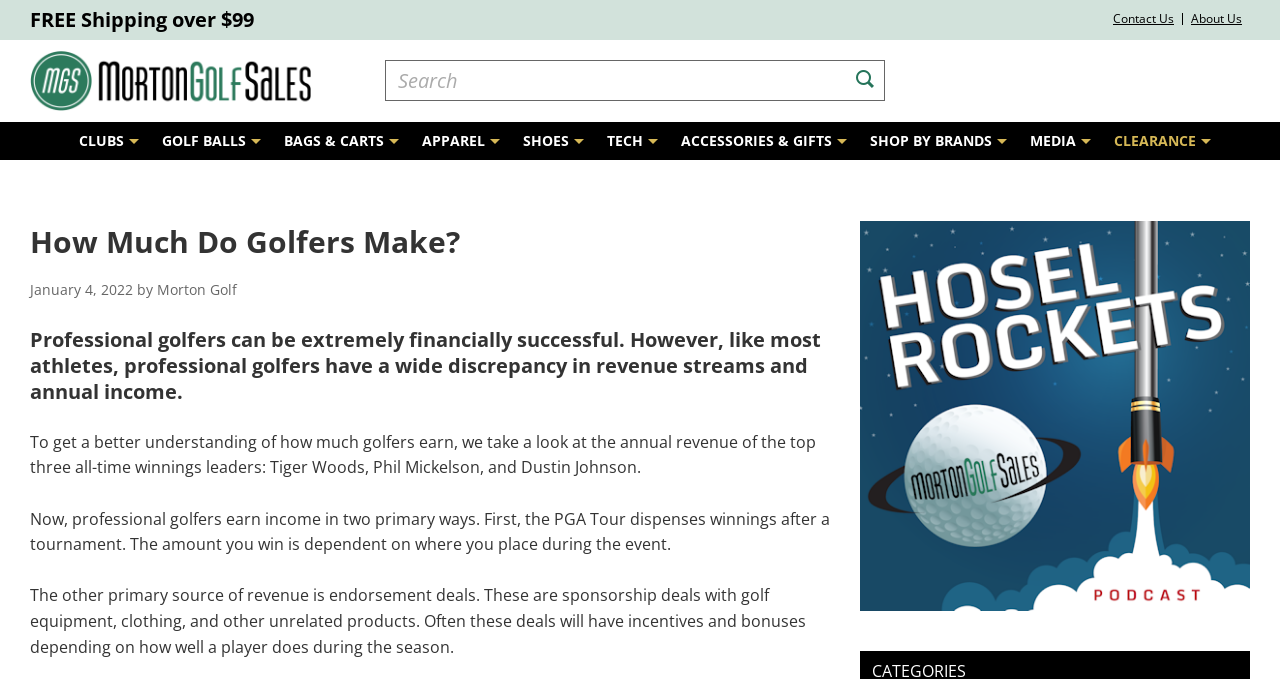Please identify the bounding box coordinates of the region to click in order to complete the given instruction: "Visit the 'About Us' page". The coordinates should be four float numbers between 0 and 1, i.e., [left, top, right, bottom].

[0.93, 0.014, 0.97, 0.04]